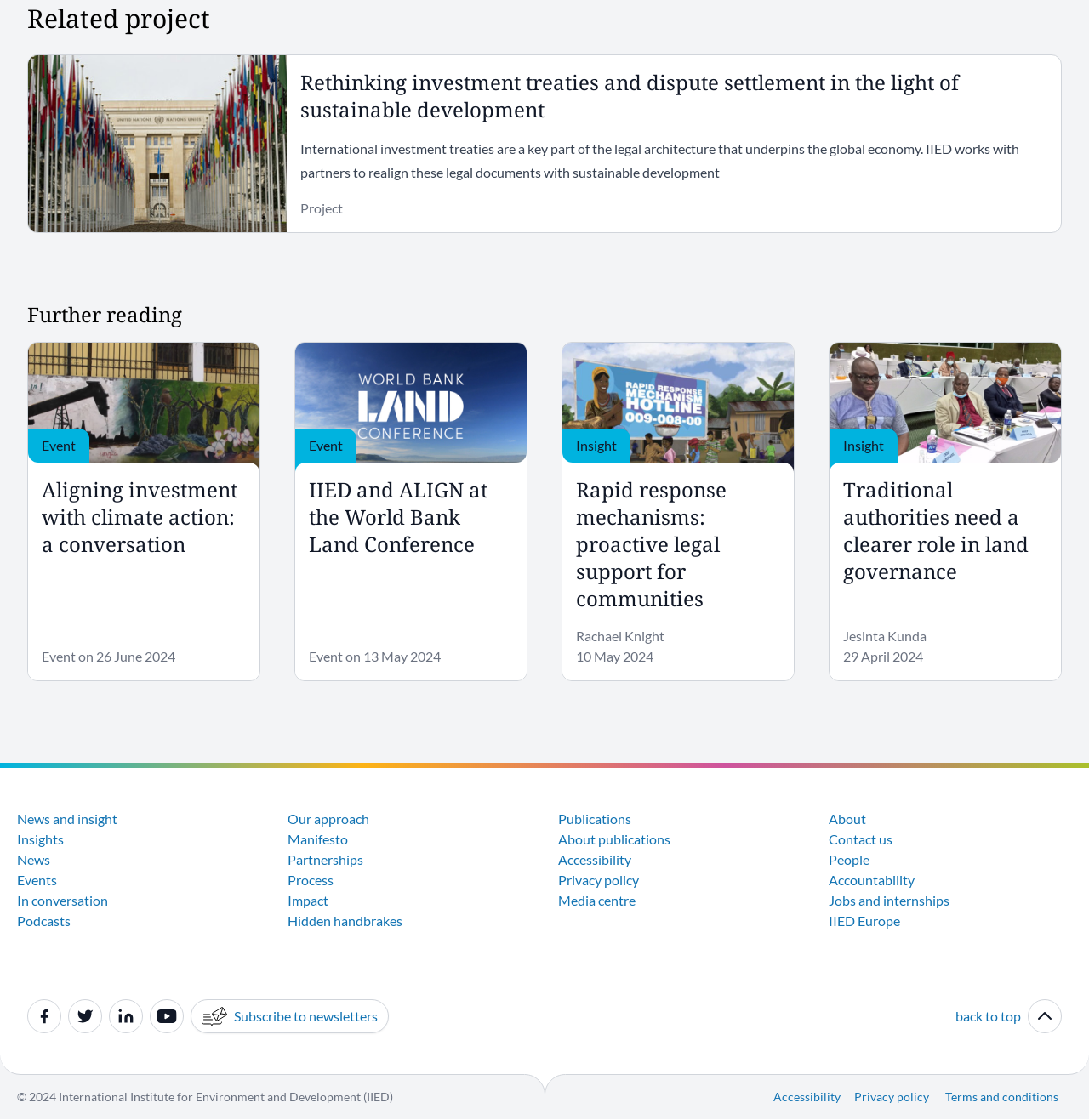Please identify the bounding box coordinates of the element on the webpage that should be clicked to follow this instruction: "Read 'Rethinking investment treaties and dispute settlement in the light of sustainable development'". The bounding box coordinates should be given as four float numbers between 0 and 1, formatted as [left, top, right, bottom].

[0.275, 0.062, 0.962, 0.11]